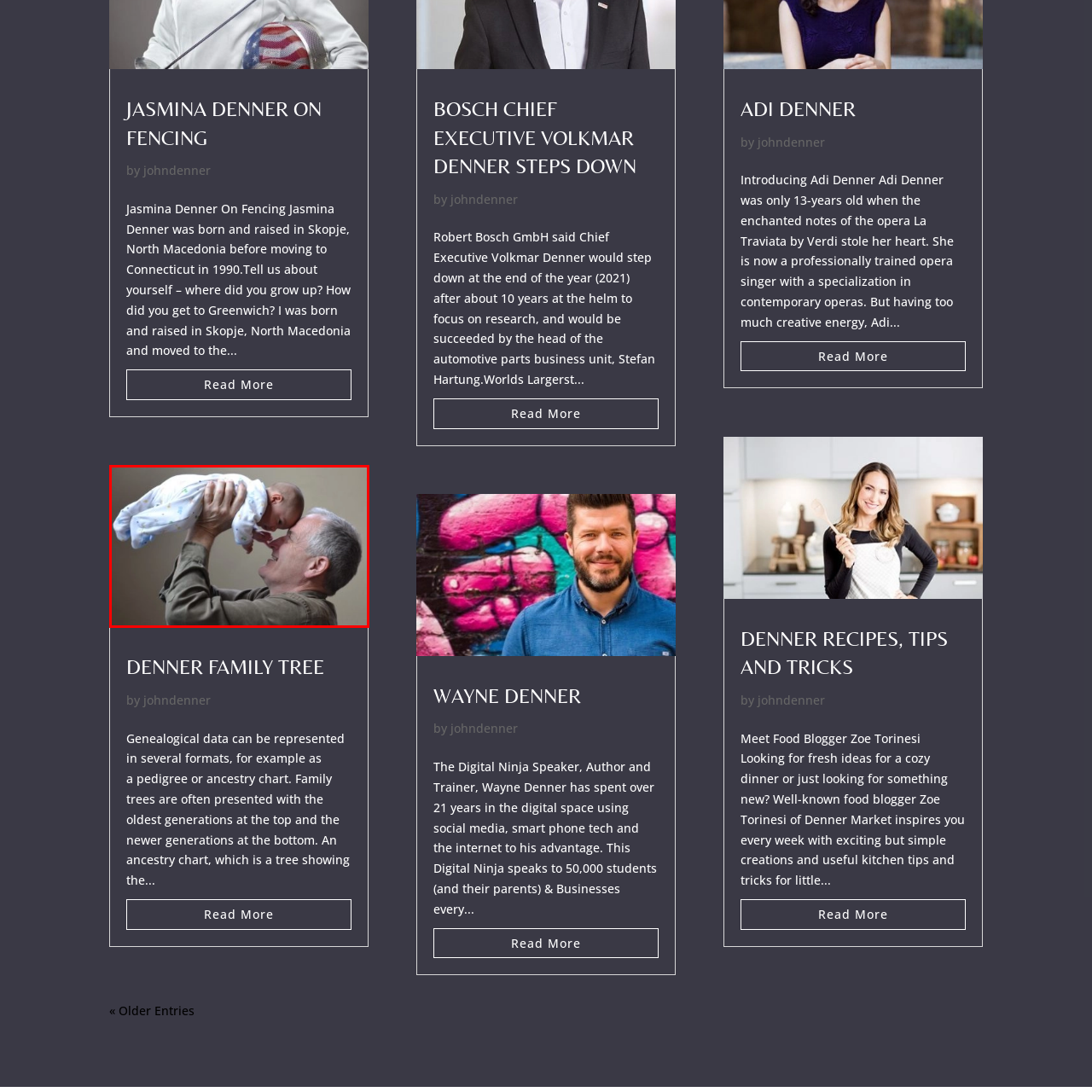Focus on the content within the red bounding box and answer this question using a single word or phrase: What is the man's hair color?

Gray